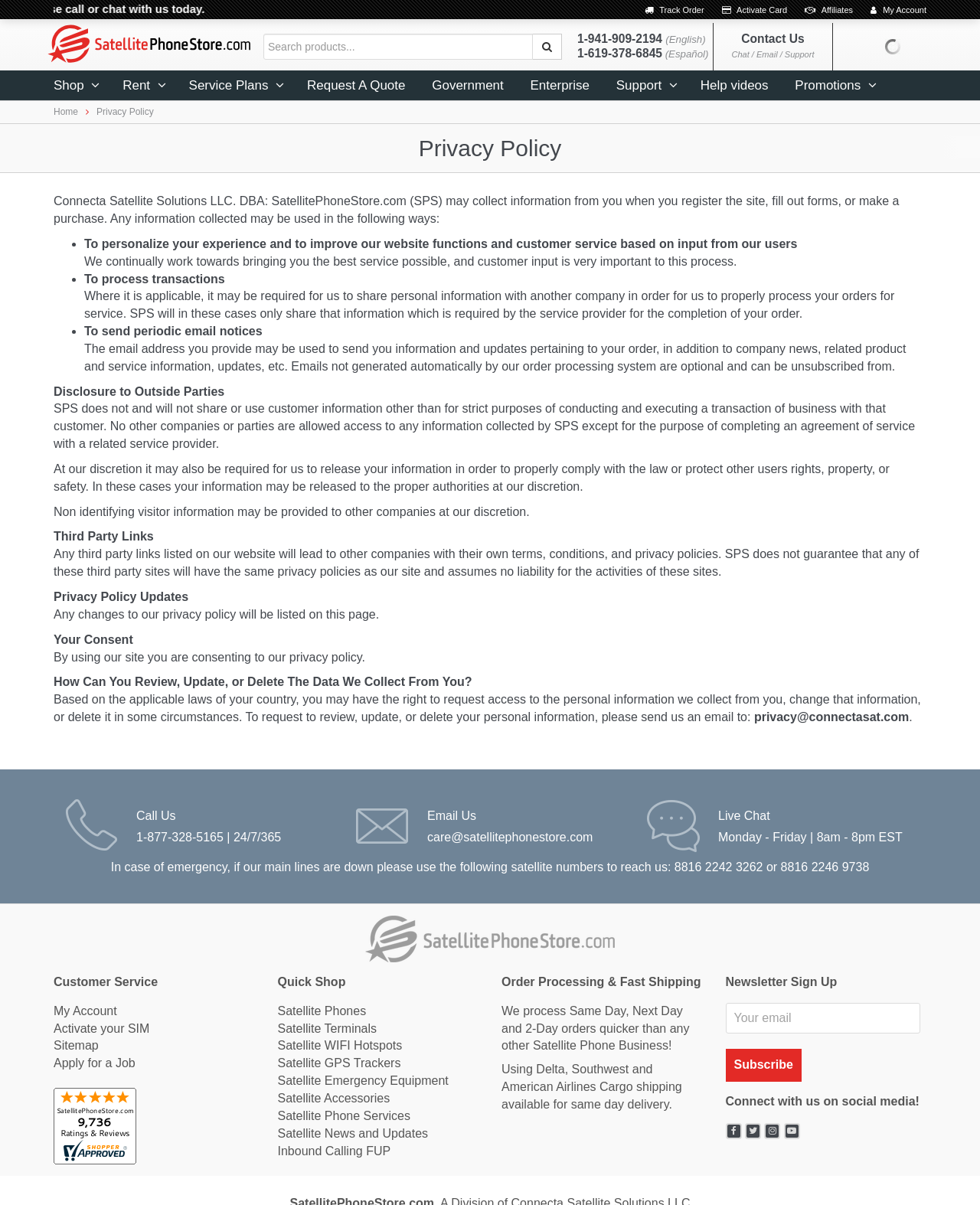Select the bounding box coordinates of the element I need to click to carry out the following instruction: "View customer reviews".

[0.055, 0.903, 0.139, 0.966]